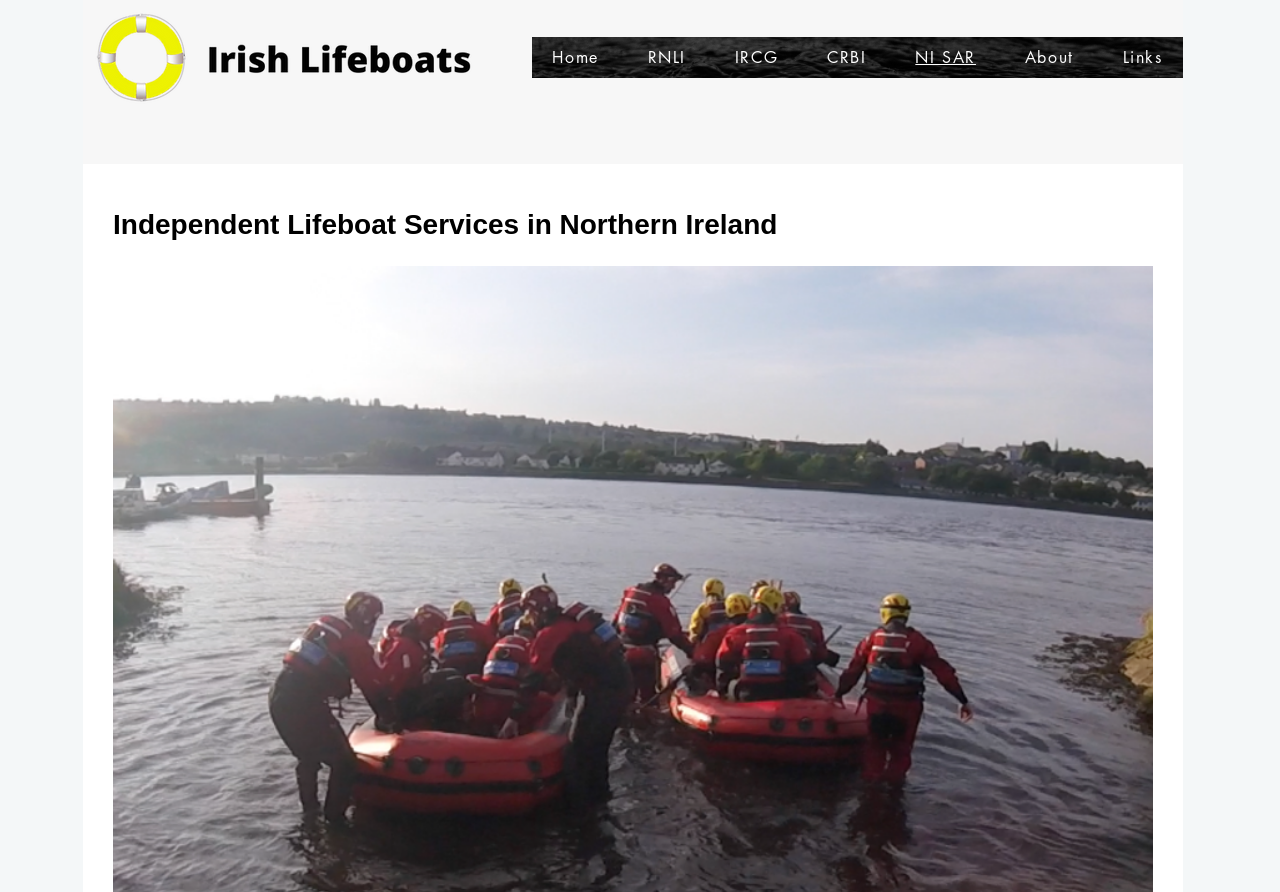Give a one-word or one-phrase response to the question:
Is the 'RNLI' link a popup menu?

Yes